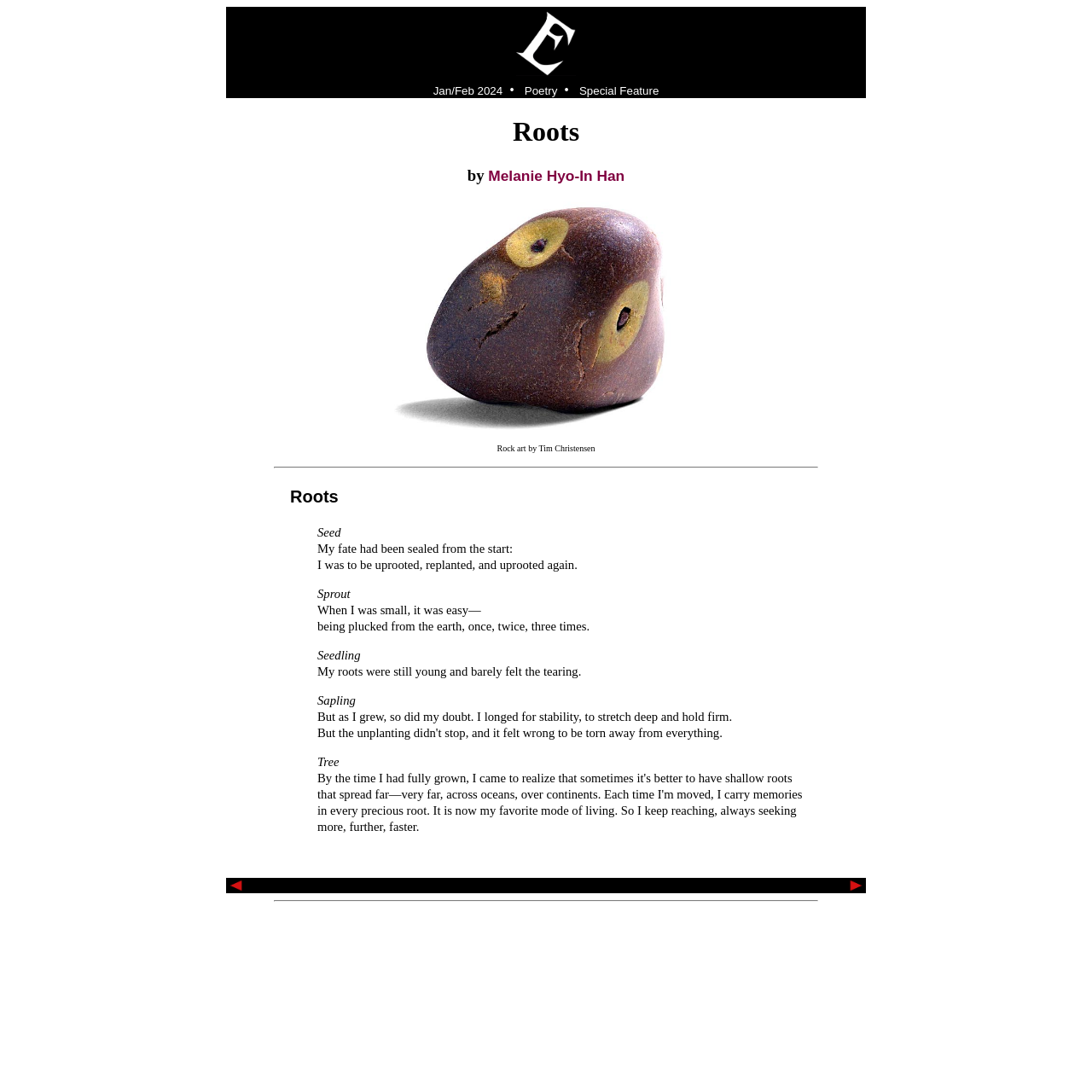Identify the bounding box coordinates for the UI element described as follows: Poetry. Use the format (top-left x, top-left y, bottom-right x, bottom-right y) and ensure all values are floating point numbers between 0 and 1.

[0.48, 0.077, 0.51, 0.089]